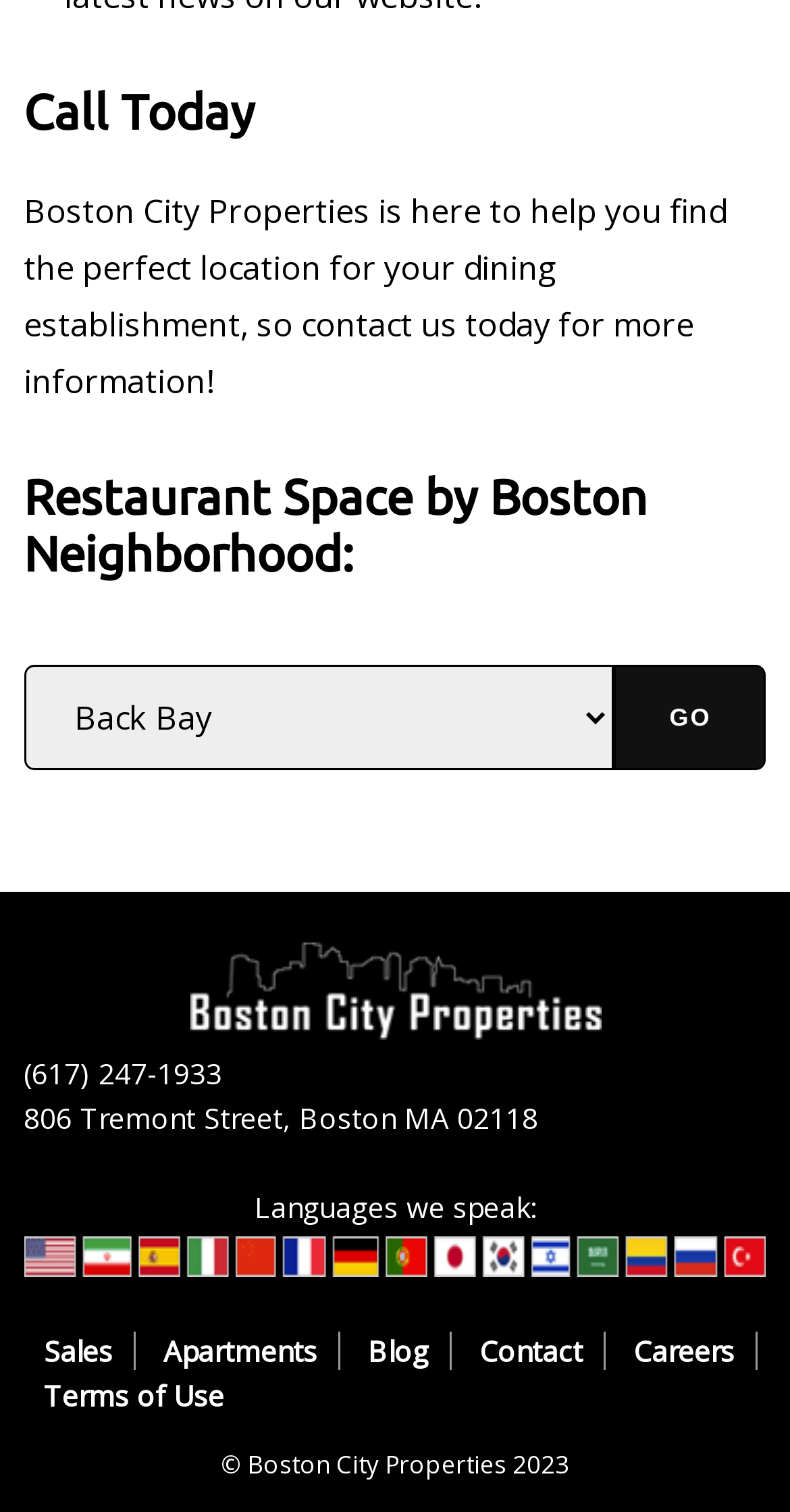How many languages are spoken?
Please ensure your answer is as detailed and informative as possible.

Although the webpage mentions 'Languages we speak:', it does not provide a specific number of languages spoken. It only displays an image of international flags.